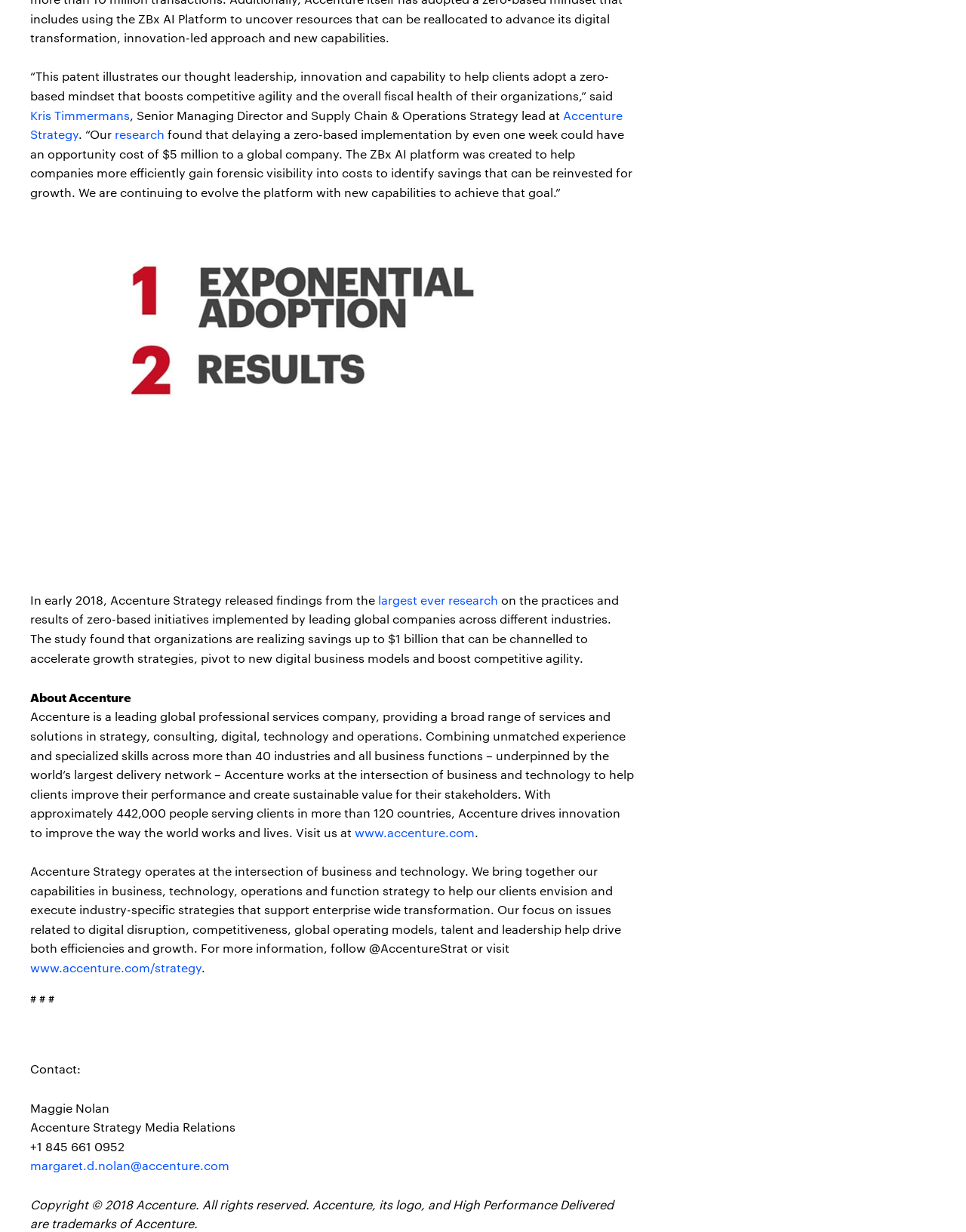Please find the bounding box for the UI component described as follows: "largest ever research".

[0.391, 0.48, 0.516, 0.493]